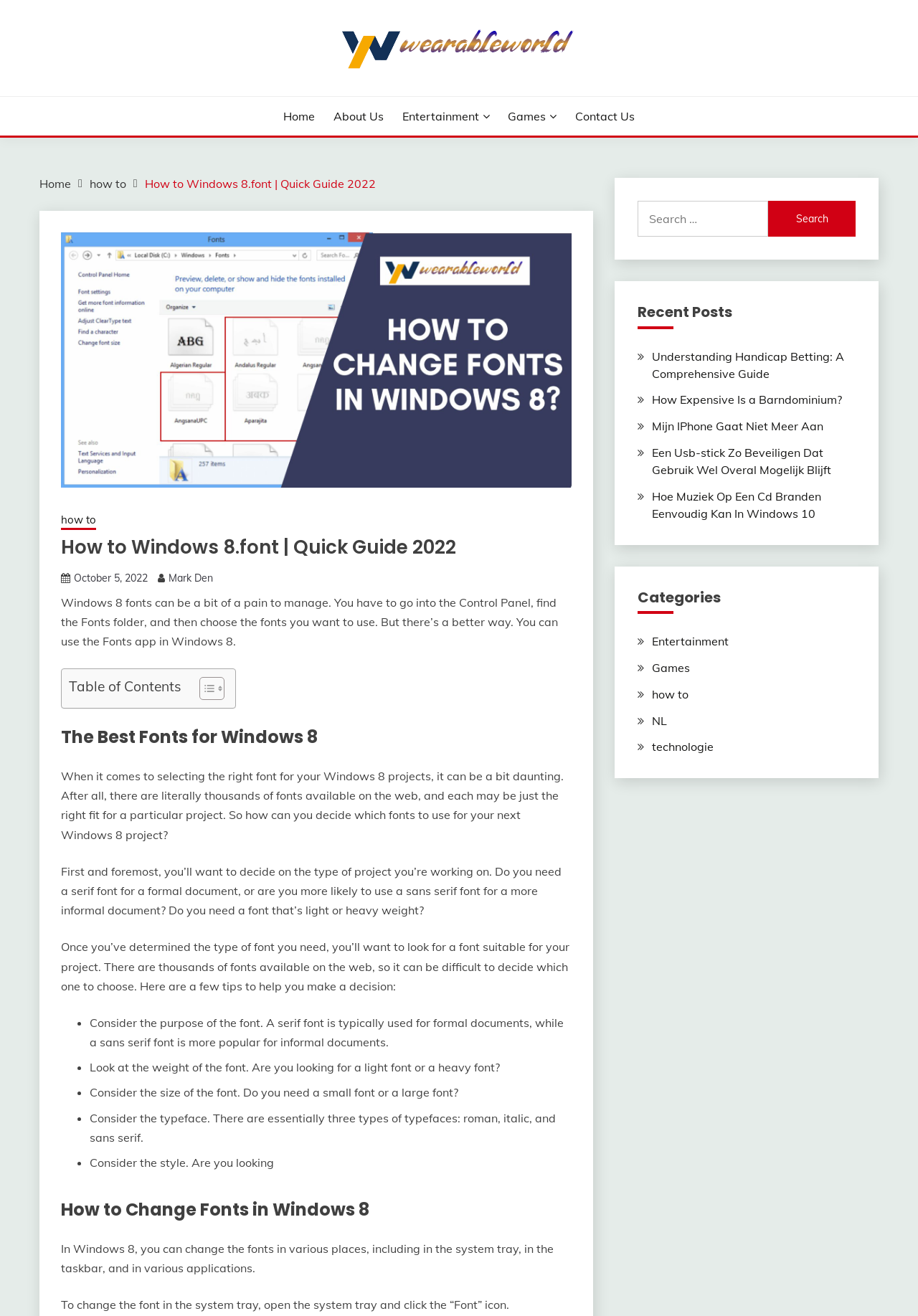How do I change the font in Windows 8?
Please give a detailed and elaborate answer to the question based on the image.

To change the font in Windows 8, you need to open the system tray and click the 'Font' icon. This information can be found in the section 'How to Change Fonts in Windows 8' on the webpage.